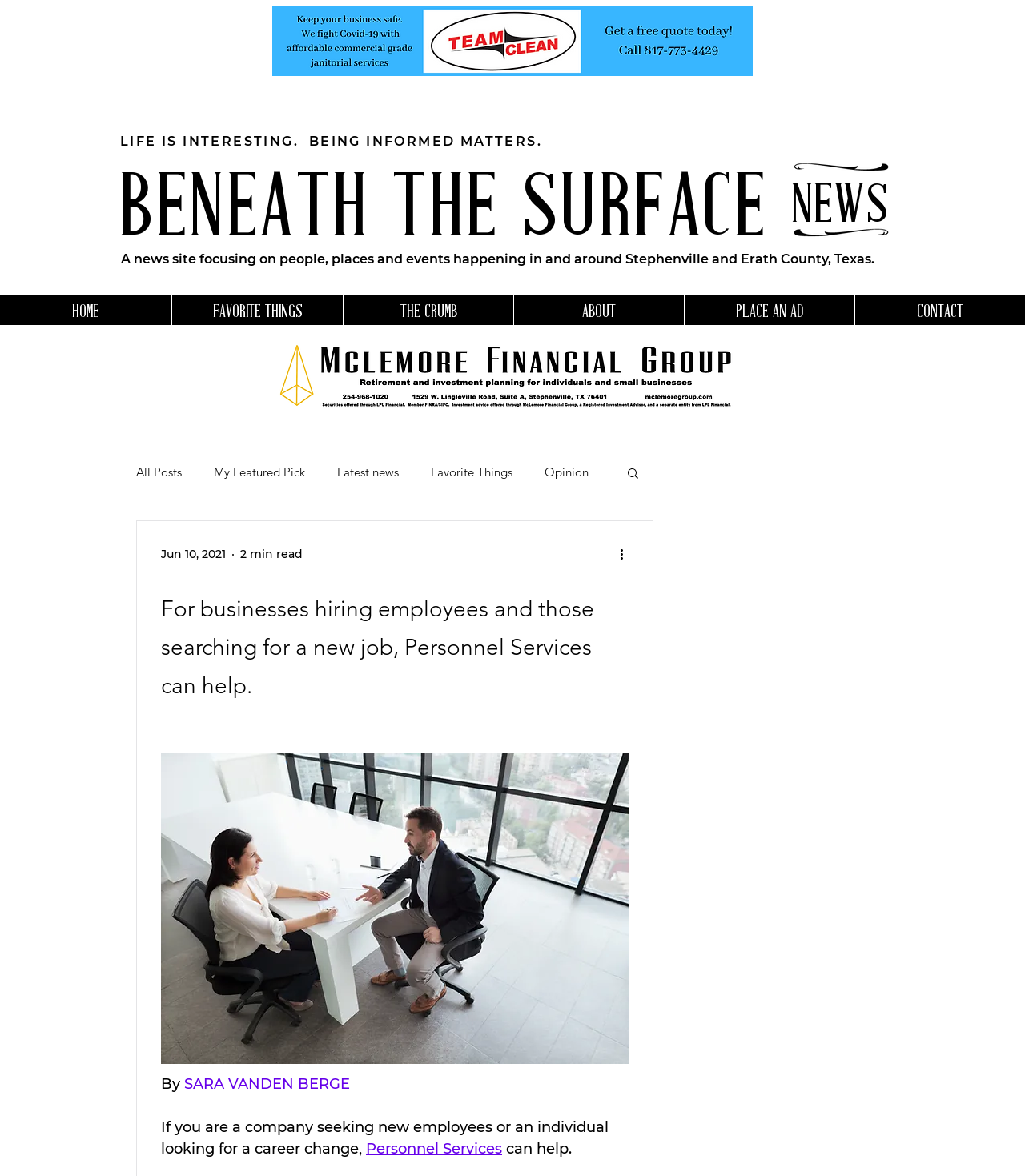Provide your answer to the question using just one word or phrase: What is the purpose of Personnel Services?

Help with hiring or career change